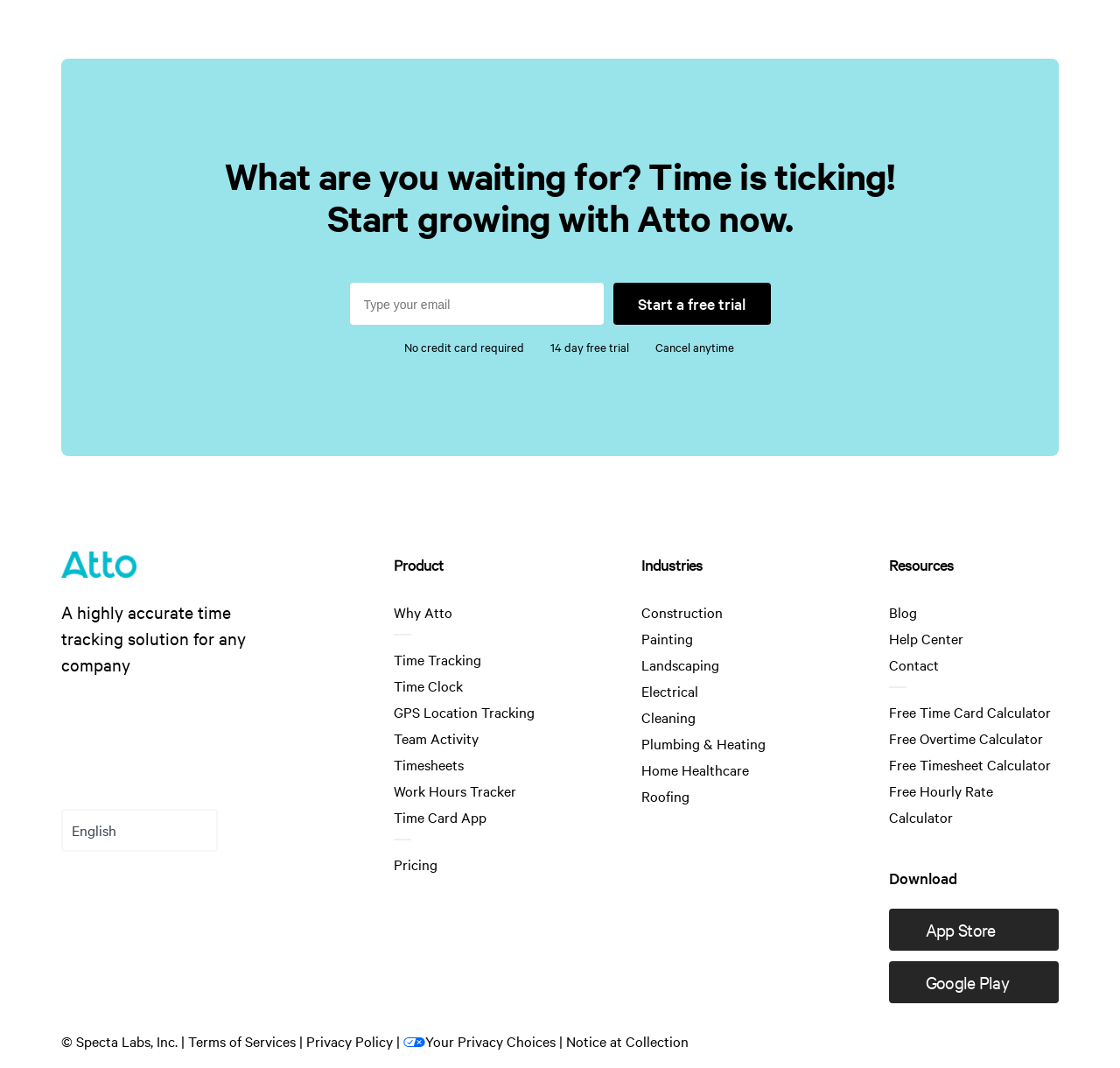Please indicate the bounding box coordinates for the clickable area to complete the following task: "Learn more about Time Tracking". The coordinates should be specified as four float numbers between 0 and 1, i.e., [left, top, right, bottom].

[0.352, 0.605, 0.573, 0.63]